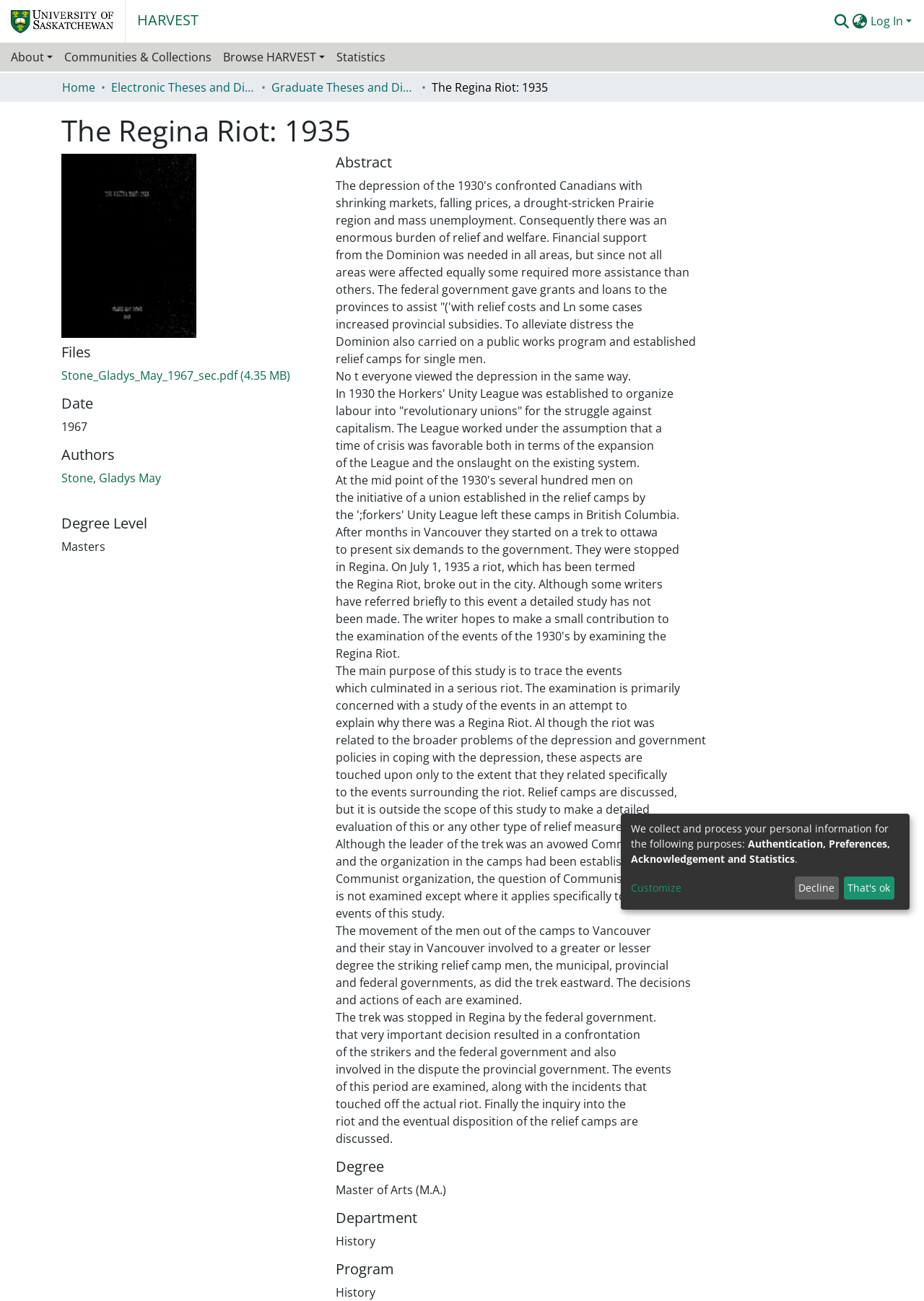What is the name of the author?
Look at the screenshot and respond with one word or a short phrase.

Stone, Gladys May